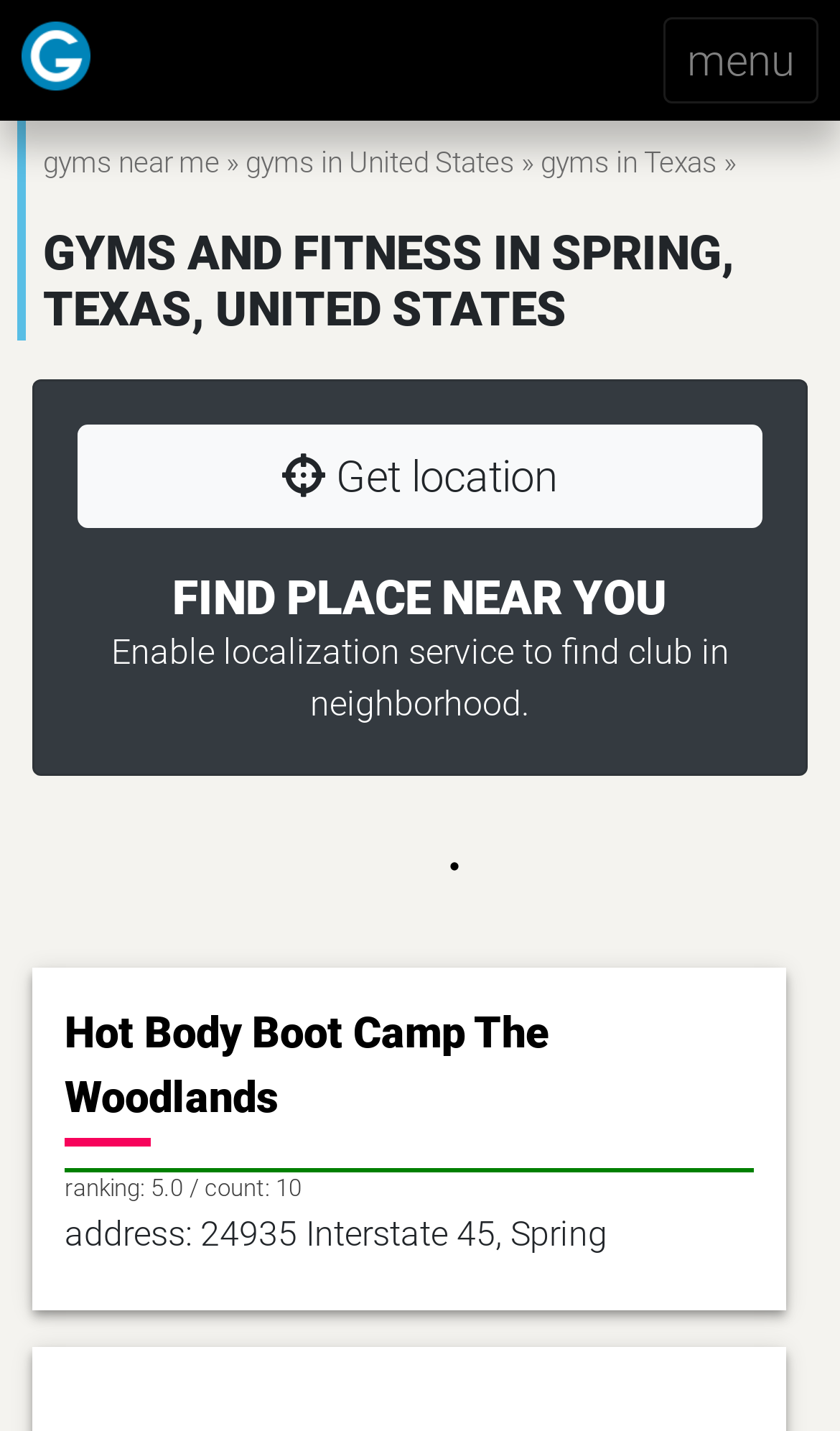Show me the bounding box coordinates of the clickable region to achieve the task as per the instruction: "Filter gyms by locker rooms".

[0.09, 0.436, 0.123, 0.456]